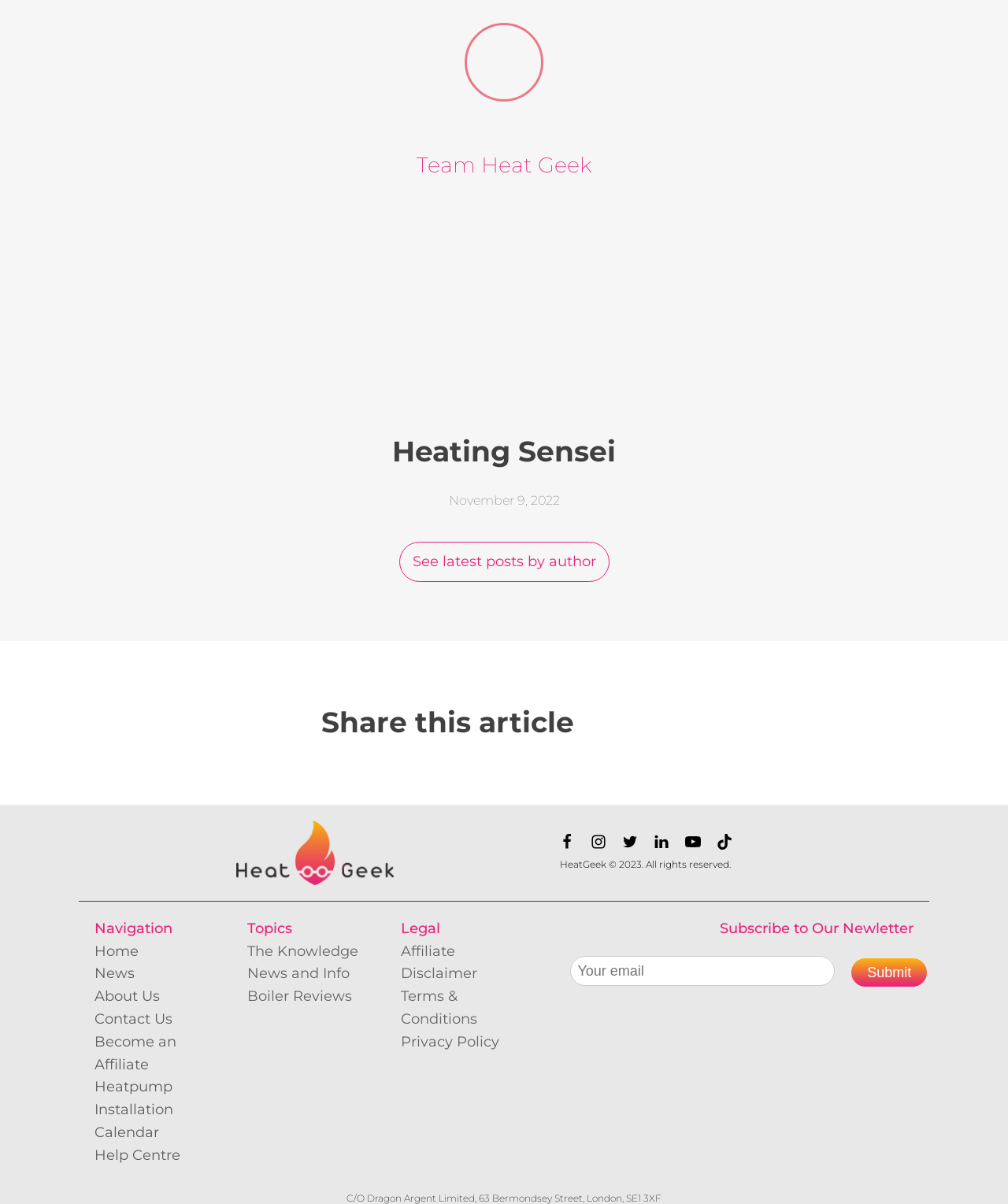Provide a one-word or one-phrase answer to the question:
What is the copyright year of HeatGeek?

2023